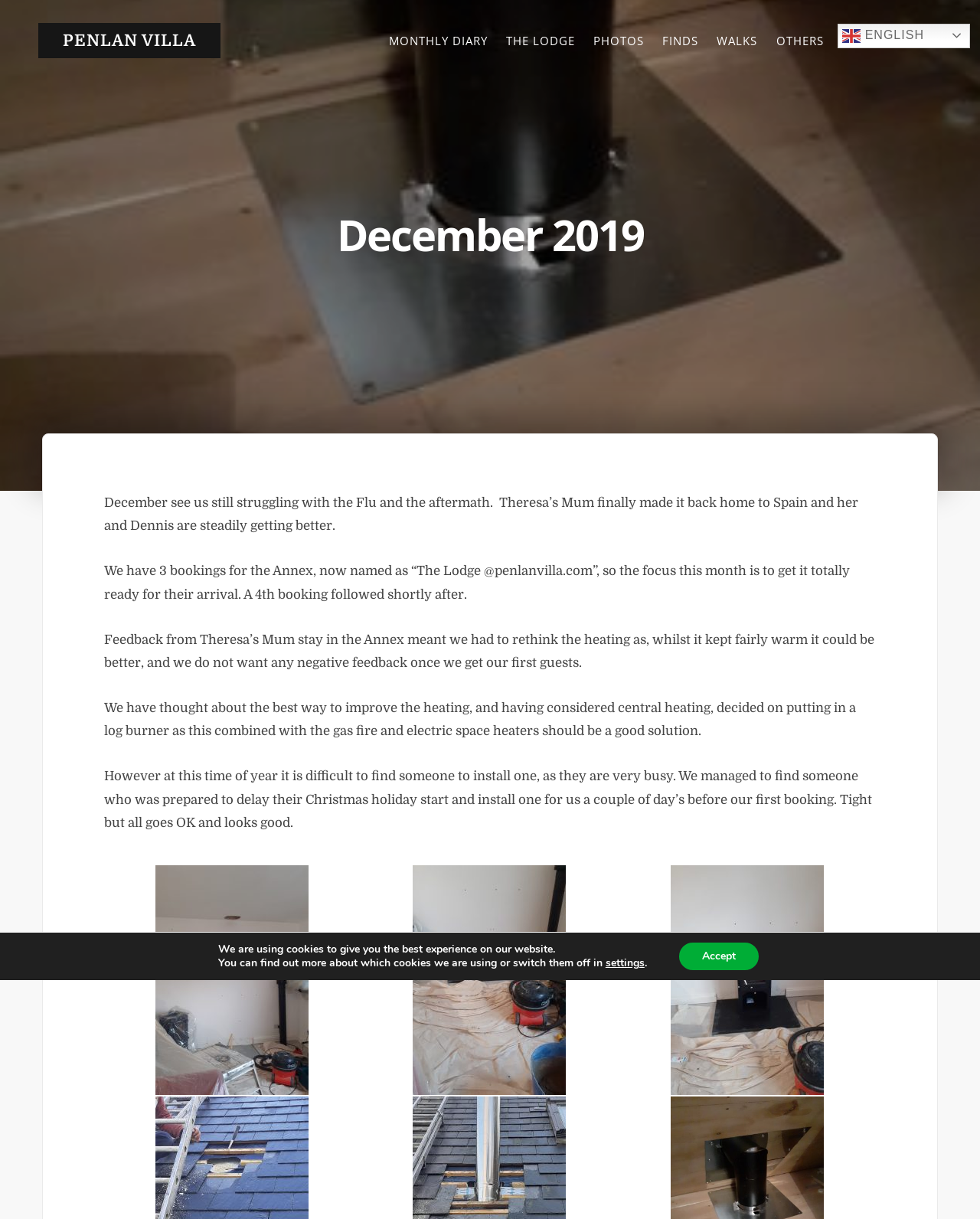Find the bounding box coordinates of the clickable area required to complete the following action: "Click on the 'MONTHLY DIARY' link".

[0.392, 0.019, 0.503, 0.047]